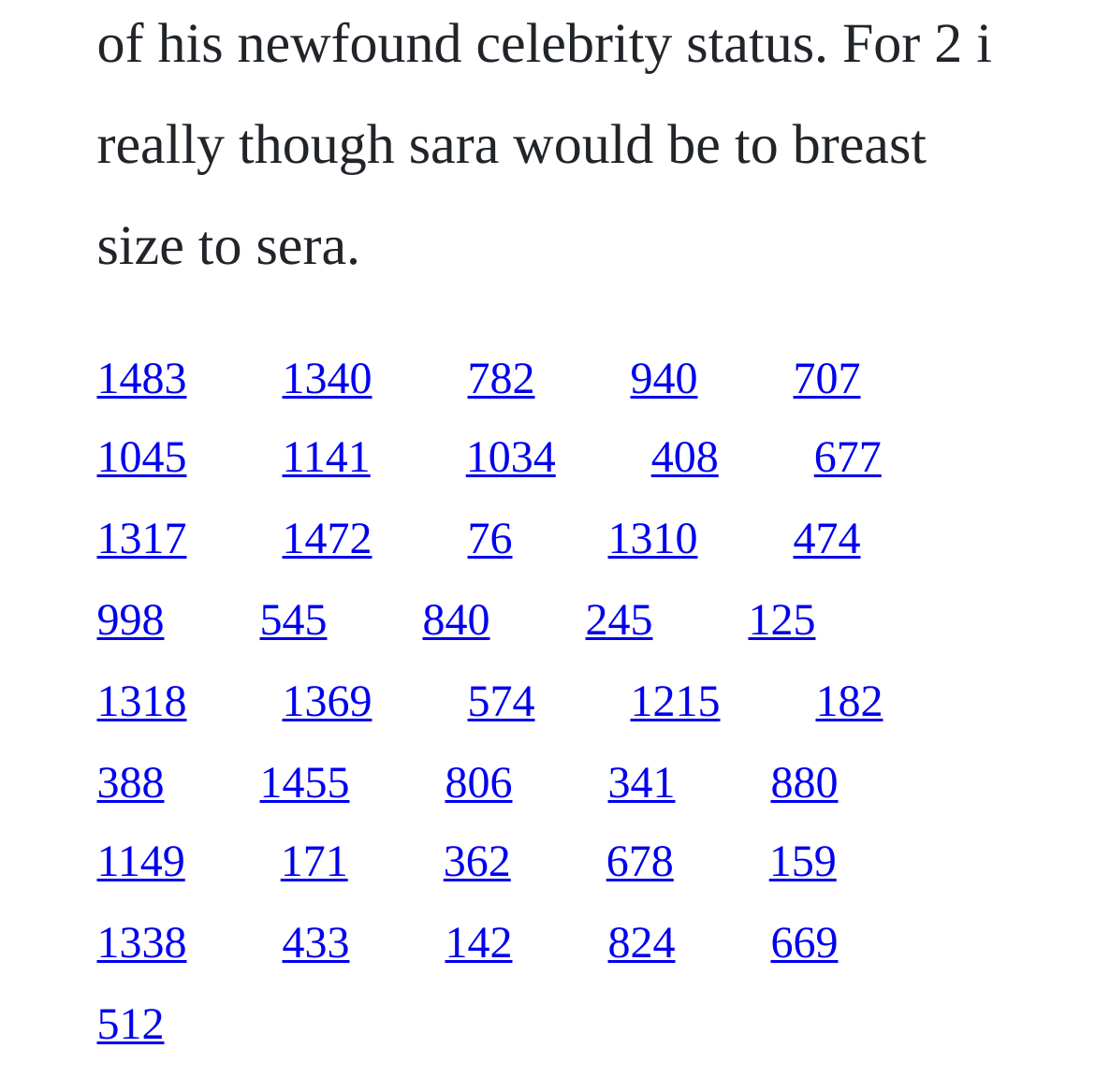Are the links arranged in a grid or a list?
Offer a detailed and exhaustive answer to the question.

I analyzed the bounding box coordinates of the links and found that they are arranged in a grid-like structure, with multiple columns and rows. The x1 and x2 coordinates of the links vary, indicating that they are positioned in different columns, and the y1 and y2 coordinates vary, indicating that they are positioned in different rows.